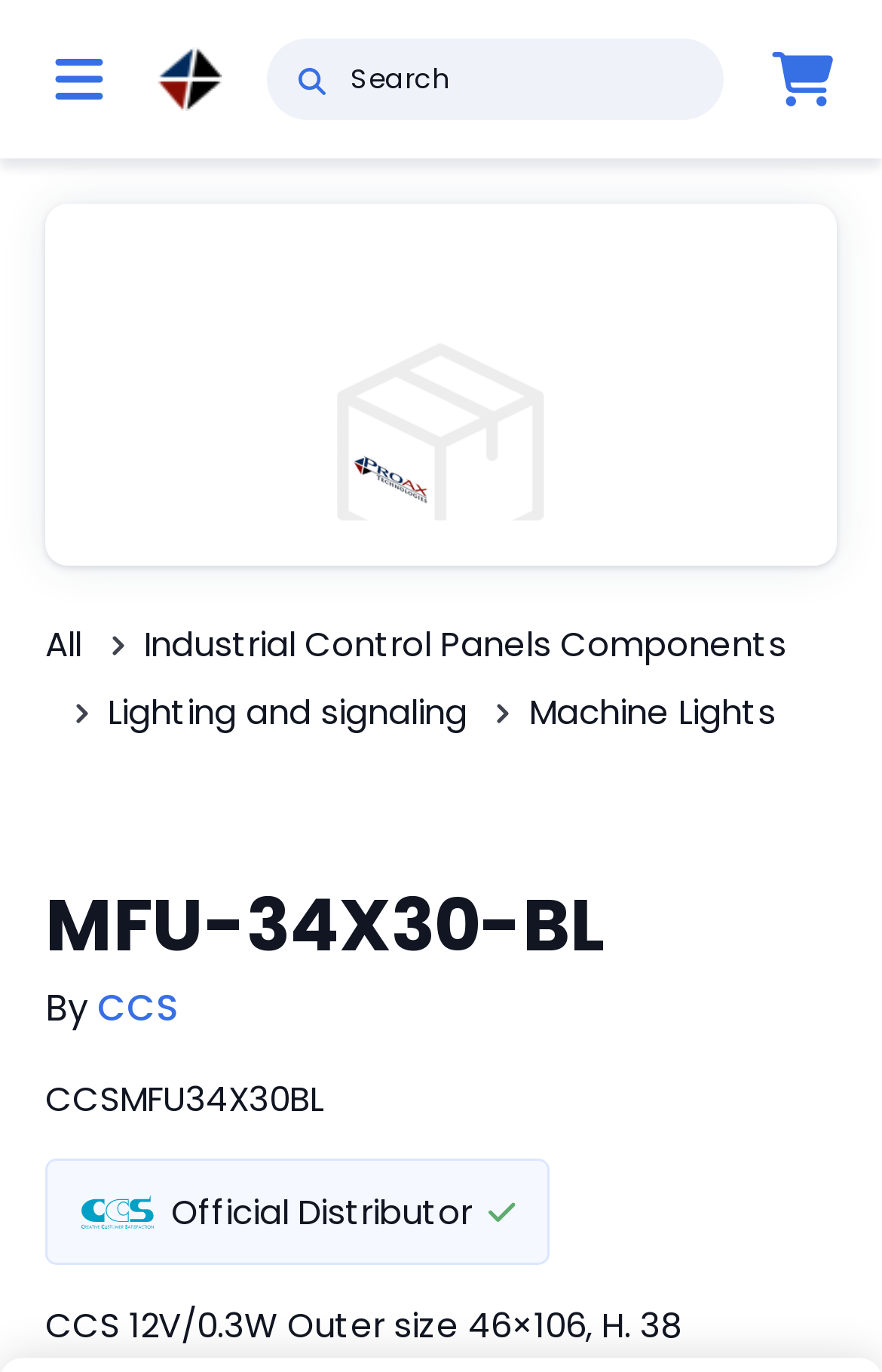Determine the bounding box coordinates for the UI element described. Format the coordinates as (top-left x, top-left y, bottom-right x, bottom-right y) and ensure all values are between 0 and 1. Element description: Lighting and signaling

[0.122, 0.501, 0.529, 0.536]